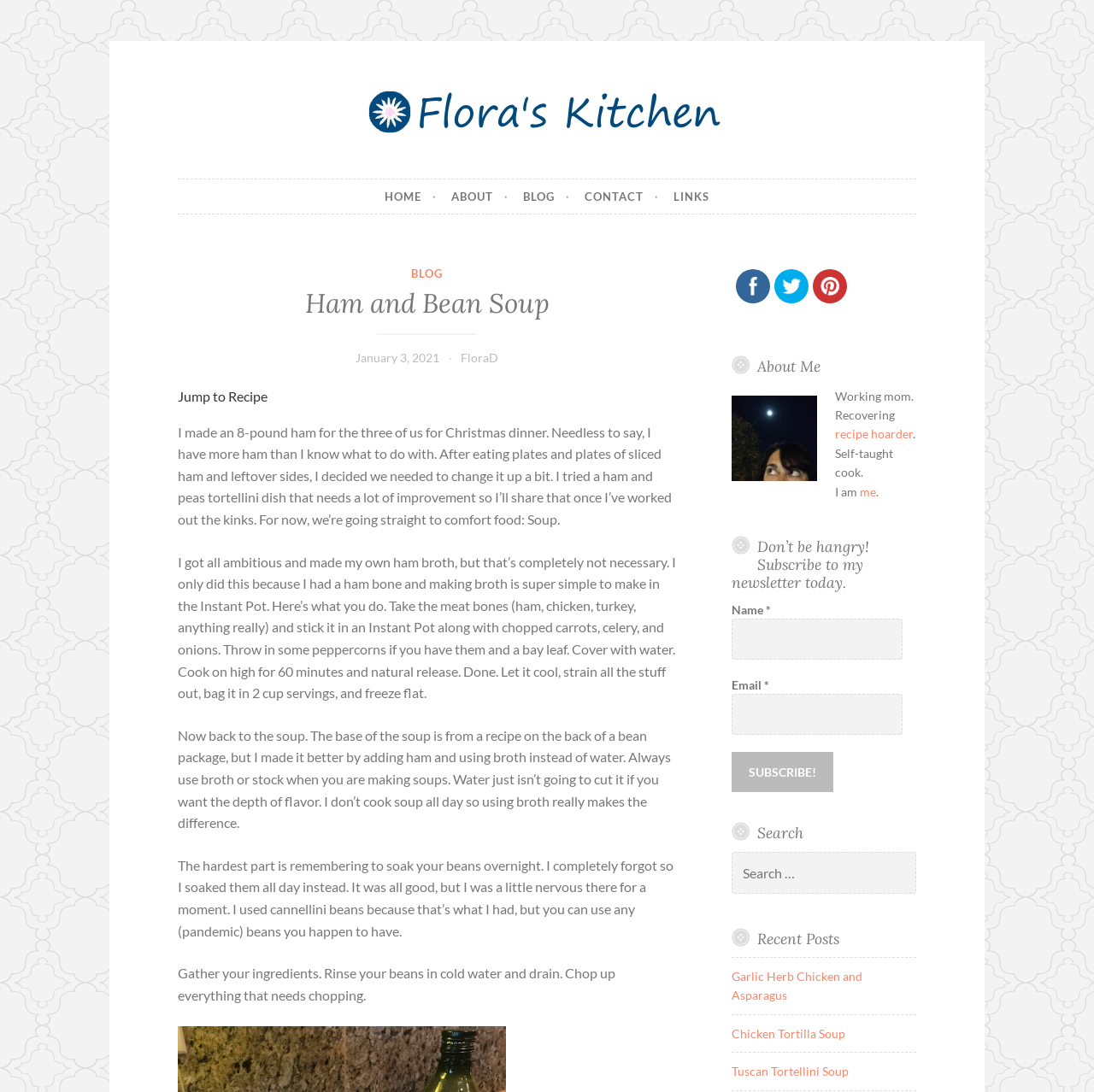Using the elements shown in the image, answer the question comprehensively: What is the main topic of this webpage?

Based on the webpage's content, including the title 'Ham and Bean Soup' and the recipe instructions, it is clear that the main topic of this webpage is a recipe for Ham and Bean Soup.